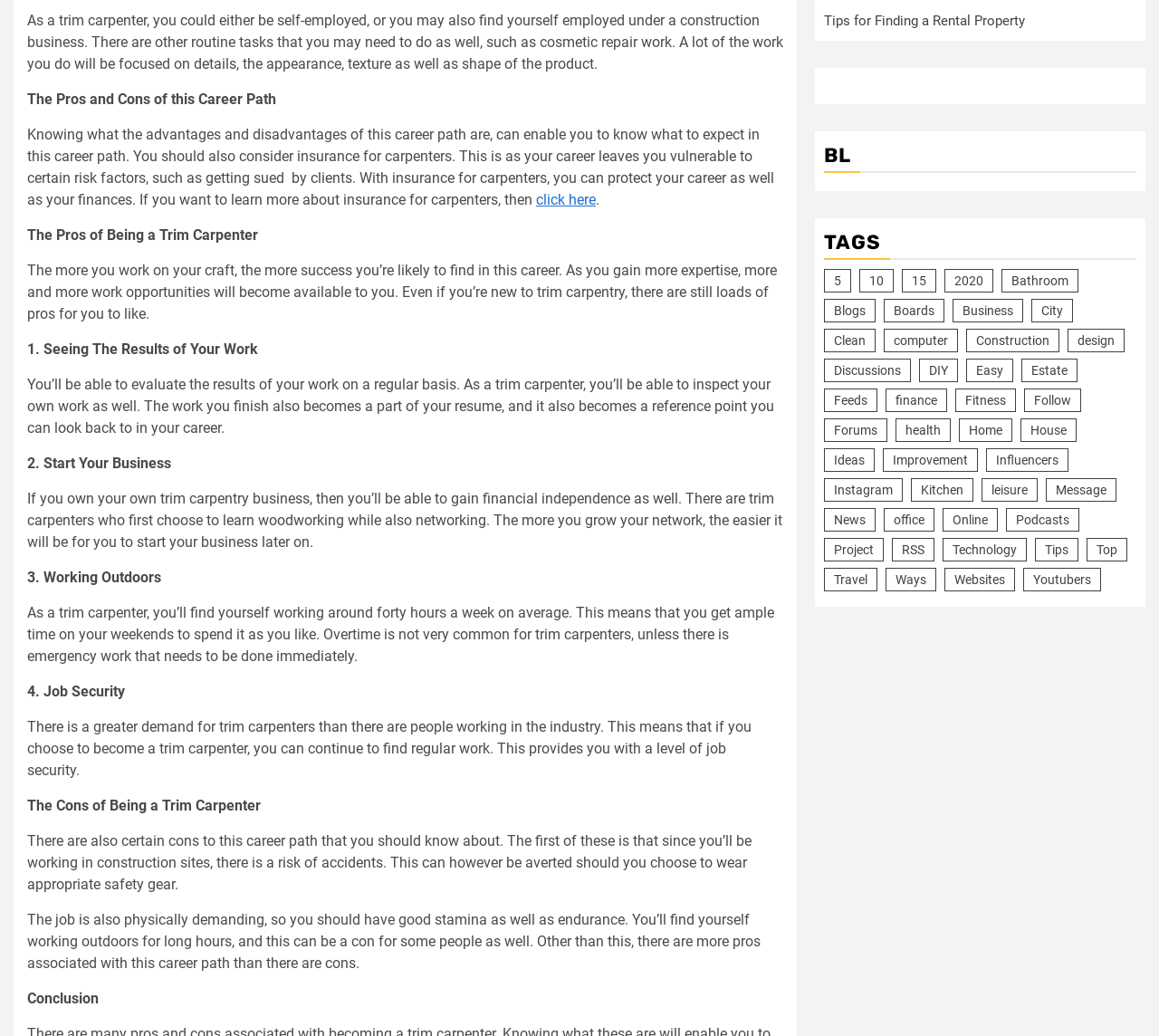Give a concise answer of one word or phrase to the question: 
What is one of the advantages of being a trim carpenter?

Job security